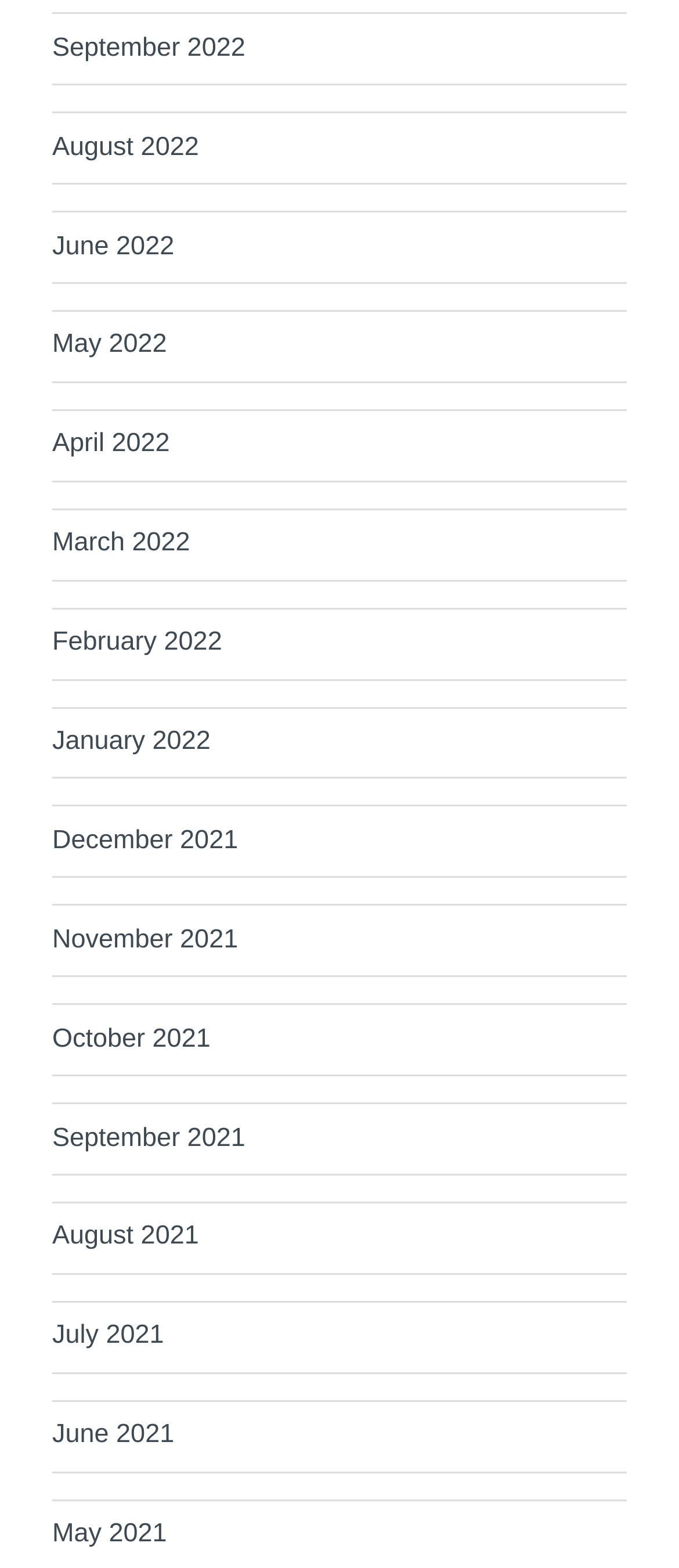Please mark the bounding box coordinates of the area that should be clicked to carry out the instruction: "browse June 2022".

[0.077, 0.147, 0.257, 0.166]